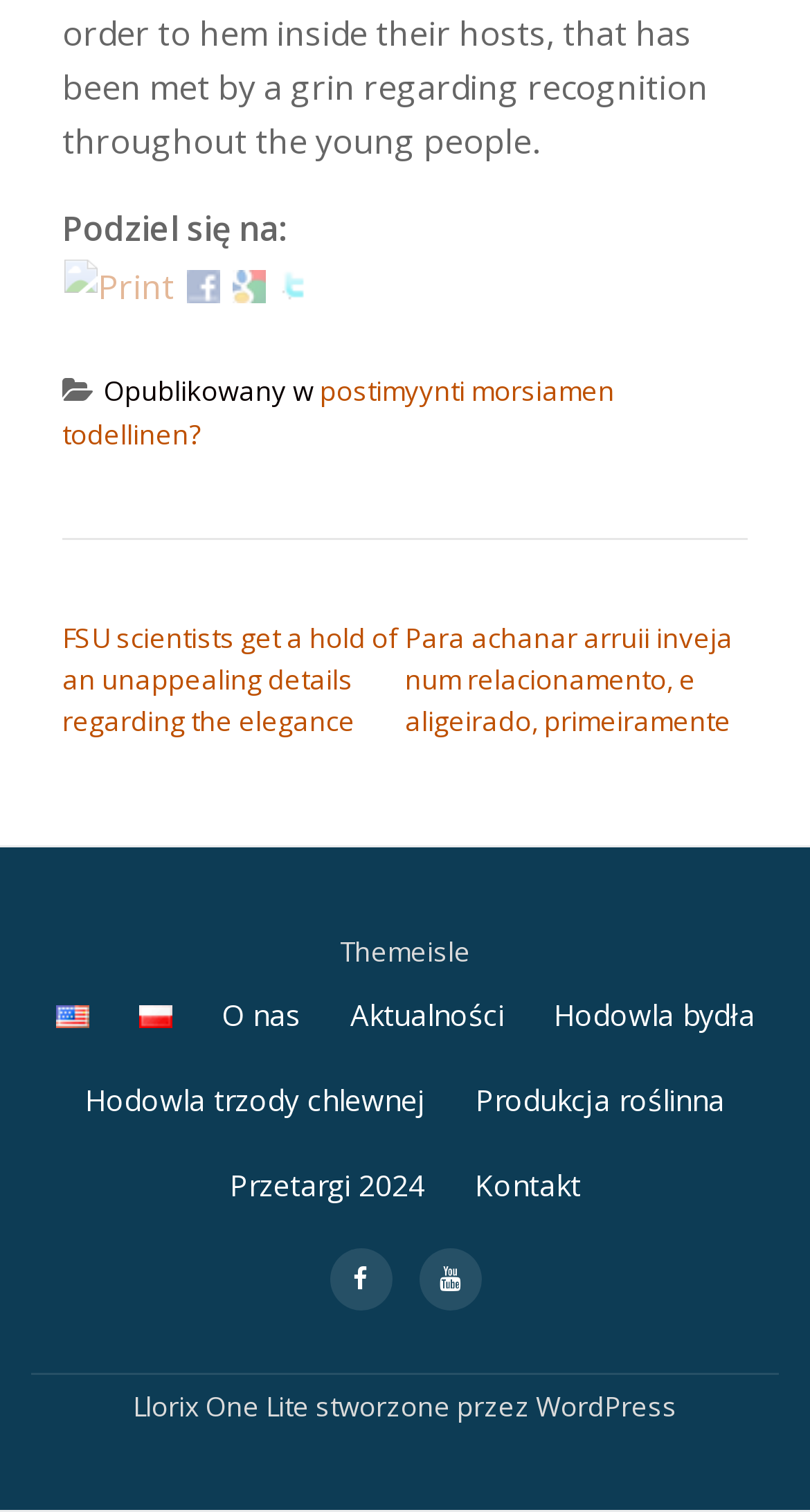What is the language of the webpage?
Using the information from the image, provide a comprehensive answer to the question.

The webpage appears to be in Polish, as indicated by the language options in the navigation menu, which include 'Polski' and 'English'. The content of the webpage also suggests that it is primarily intended for a Polish-speaking audience.